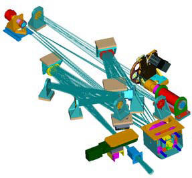Respond to the question below with a single word or phrase: What is being analyzed in the thermal analysis?

Optical system